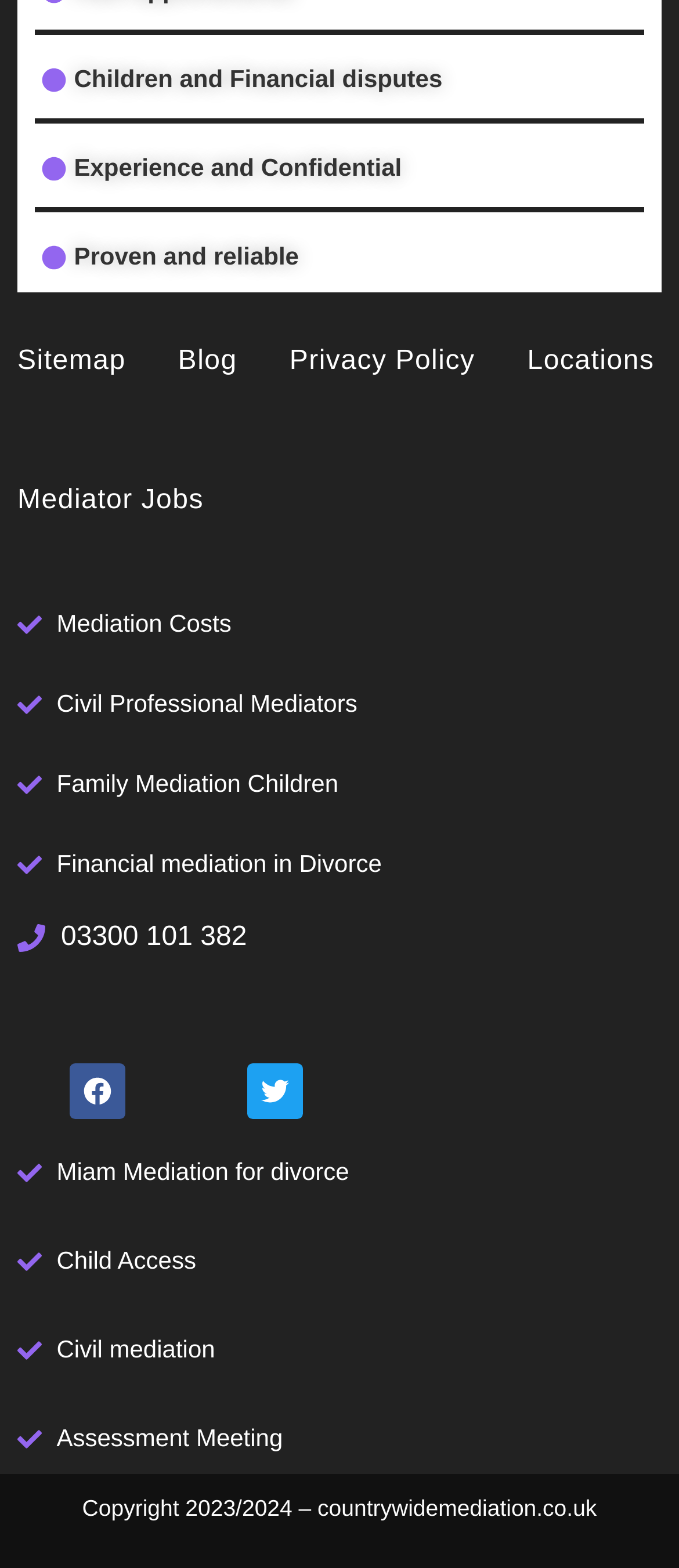Please locate the bounding box coordinates of the element that should be clicked to complete the given instruction: "Click on Sitemap".

[0.026, 0.187, 0.185, 0.276]